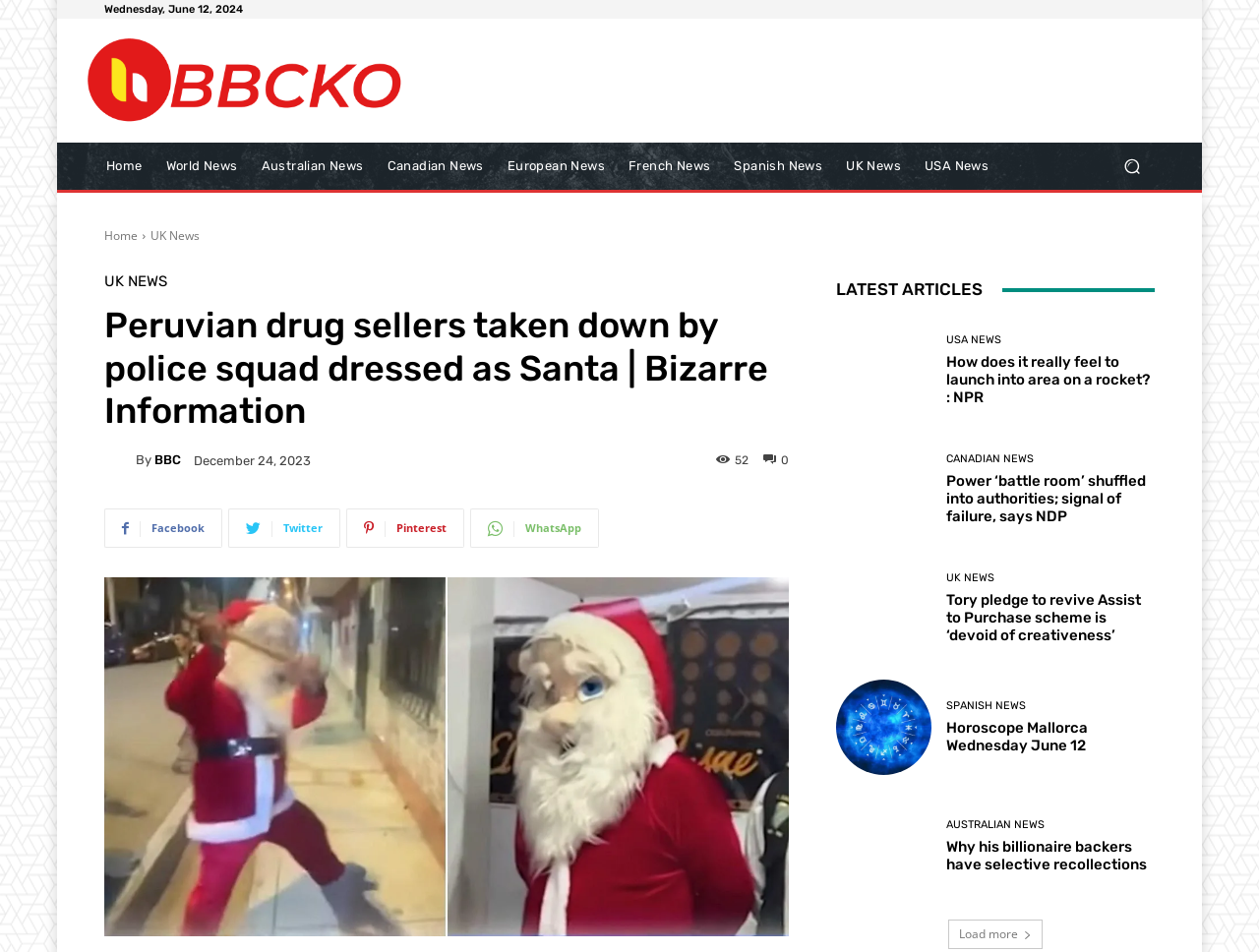What is the text of the button in the top right corner?
Refer to the image and provide a one-word or short phrase answer.

Search